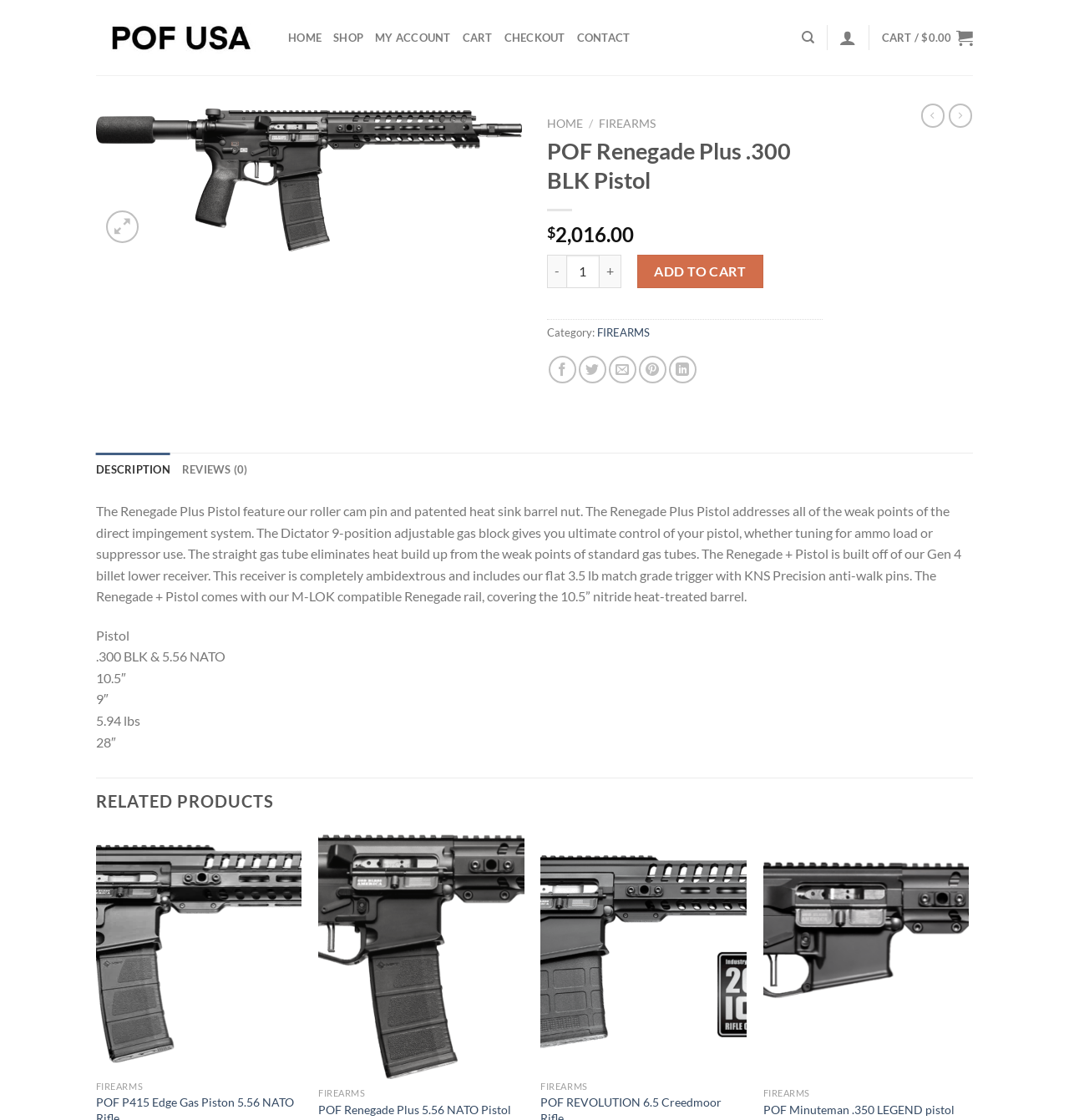What is the caliber of the pistol?
Give a thorough and detailed response to the question.

The caliber of the pistol can be determined by looking at the product title, which is 'POF Renegade Plus .300 BLK Pistol'. The '.300 BLK' part of the title indicates the caliber of the pistol.